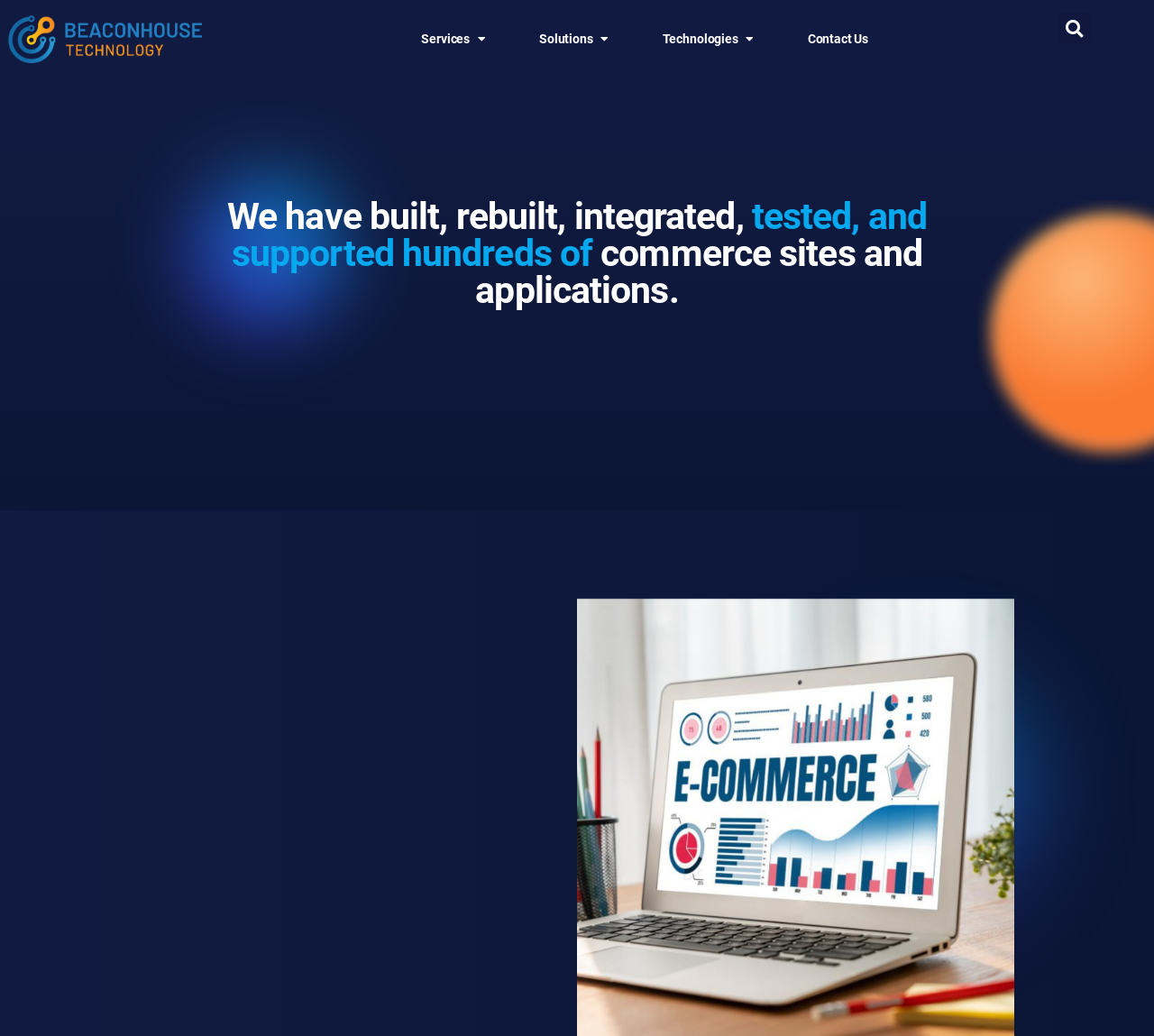What is the company's approach to digital product creation?
Please provide a single word or phrase as your answer based on the screenshot.

goal-oriented